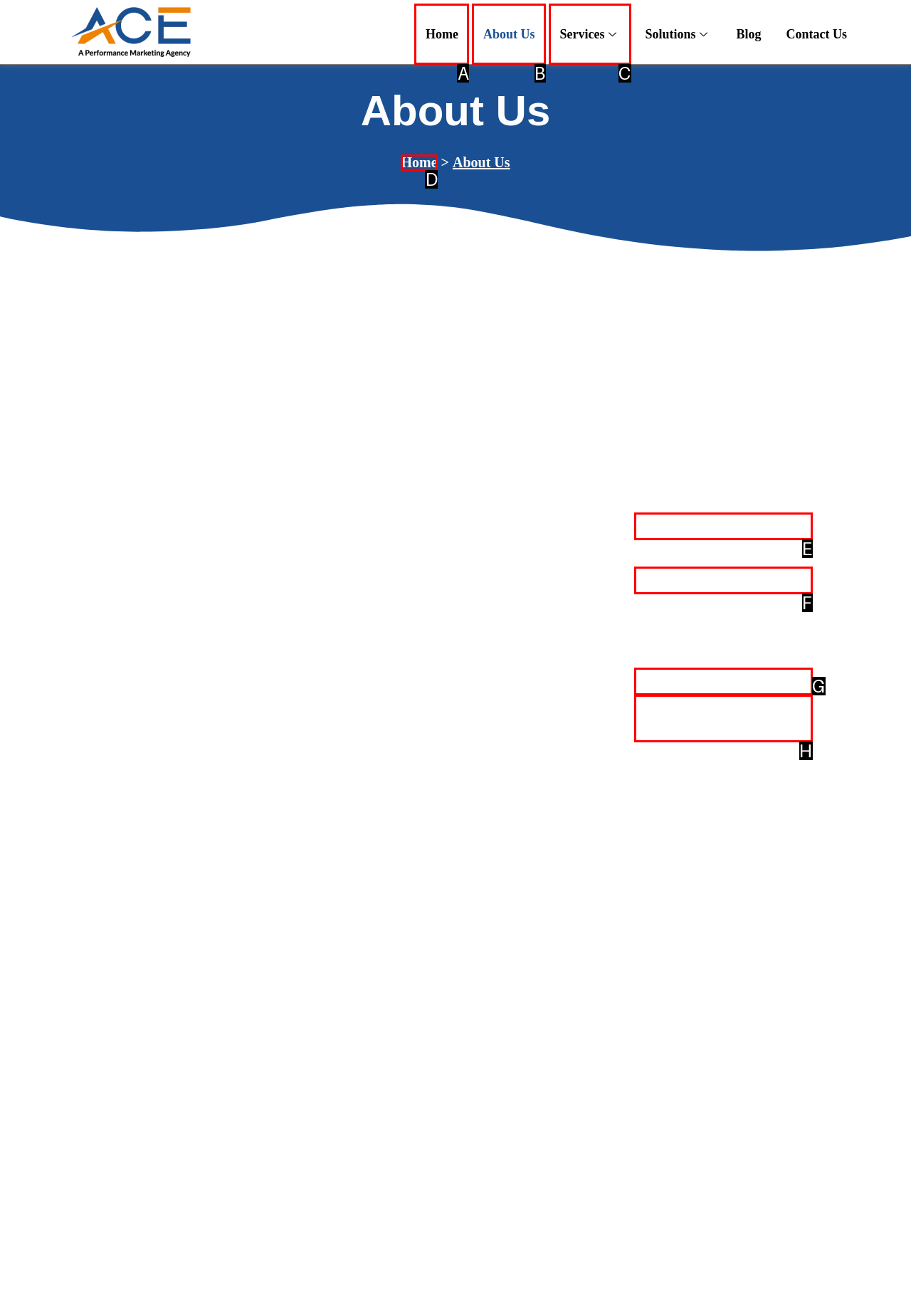Find the HTML element that matches the description provided: Darwin Search Marketing Suite
Answer using the corresponding option letter.

H